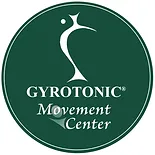Paint a vivid picture with your description of the image.

The image features the logo of the GYROTONIC® Movement Center, prominently presented within a circular green background. The design includes a stylized figure in white, symbolizing motion and fluidity, which reflects the core principles of the Gyrotonic method—a movement system aimed at enhancing physical flexibility and strength. The words "GYROTONIC® Movement Center" are elegantly inscribed beneath the figure, reinforcing the brand's identity in the field of movement and wellness training. This logo embodies the center's commitment to promoting health through innovative physical practices.